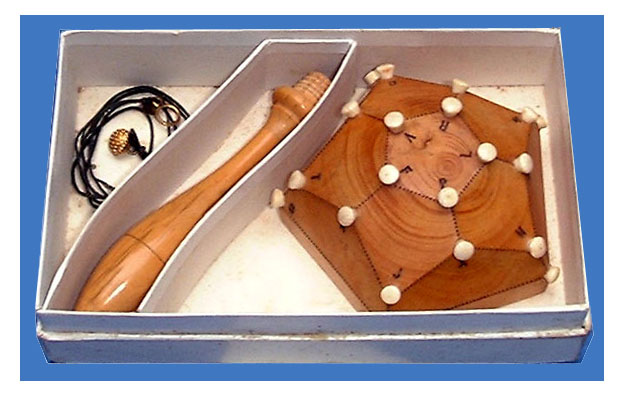Provide a comprehensive description of the image.

The image showcases the "Travellers Dodecahedron," a fascinating early mechanical puzzle. This specific version, presented in an elegant box, features a finely crafted wooden structure resembling a dodecahedron, with ivory pegs representing cities arranged across its surface. The puzzle is accompanied by a smooth wooden piece, which likely serves as a tool for gameplay. A silk cord with an attractive brass ring enhances its aesthetic appeal, inviting players to explore the routes connecting the cities represented by the pegs. The design highlights both craftsmanship and the historical significance of the puzzle in the realm of recreational mathematics.